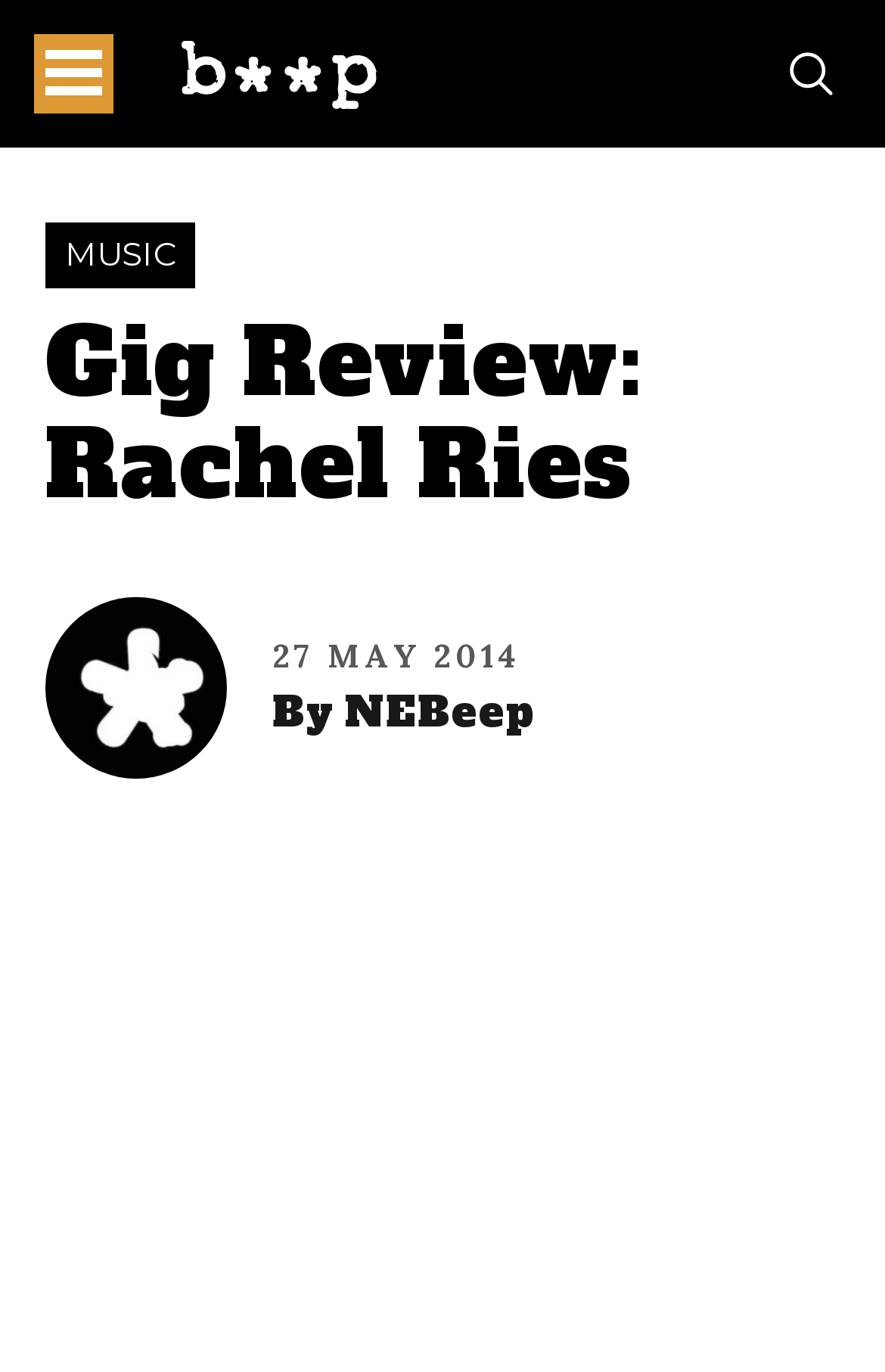Determine the bounding box coordinates of the target area to click to execute the following instruction: "open main menu."

[0.038, 0.025, 0.128, 0.083]